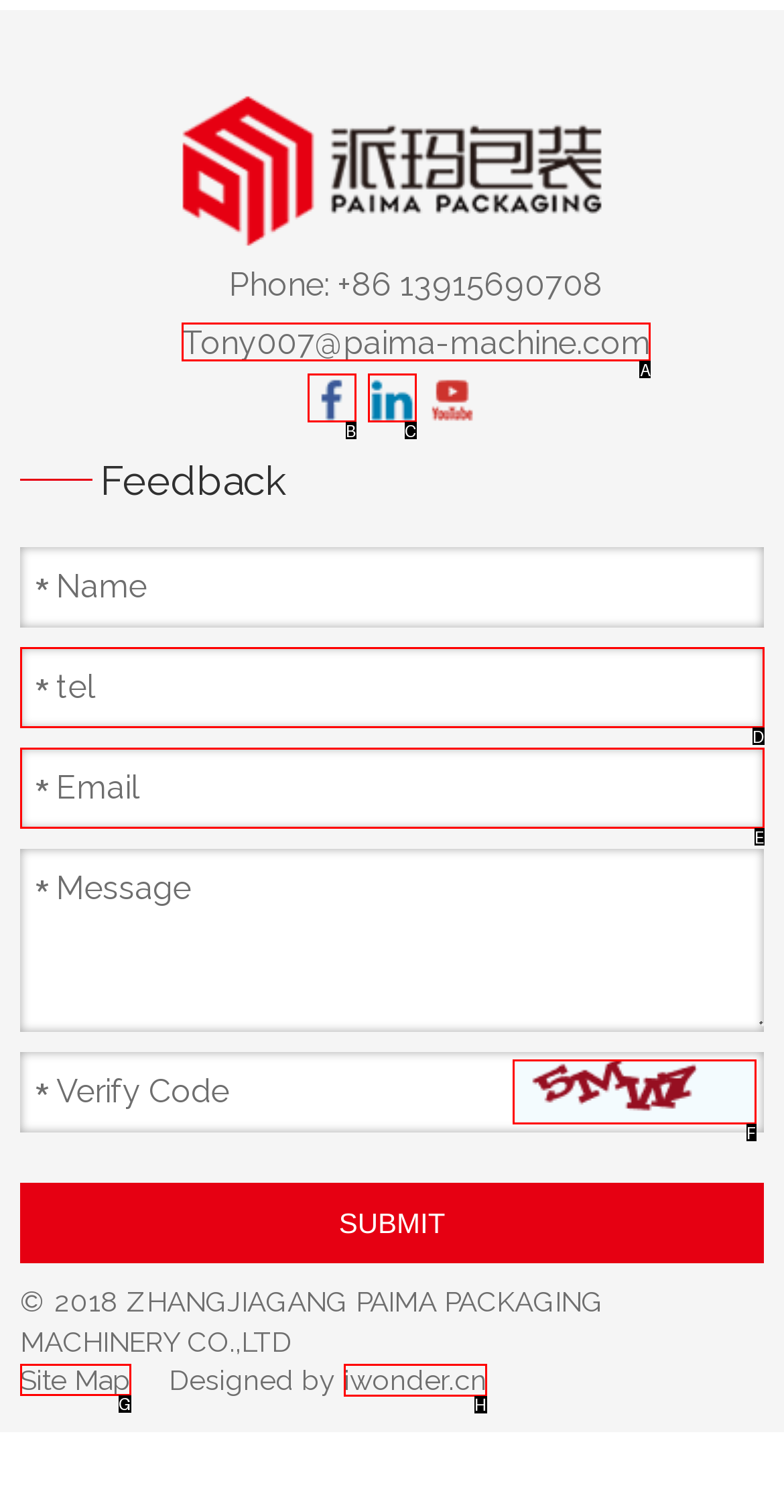Point out the UI element to be clicked for this instruction: View the Site Map. Provide the answer as the letter of the chosen element.

G